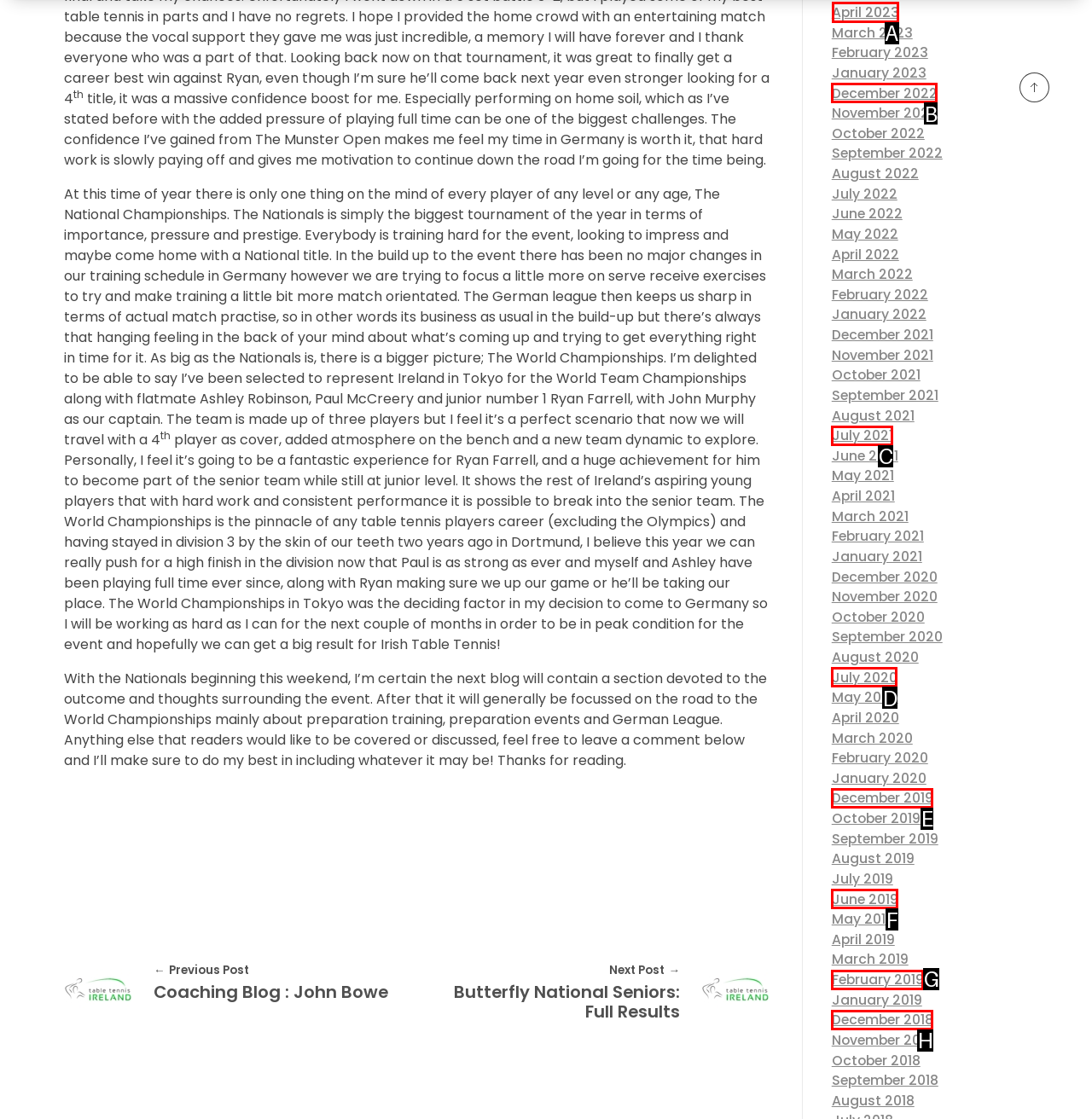Identify the correct option to click in order to accomplish the task: View posts from April 2023 Provide your answer with the letter of the selected choice.

A